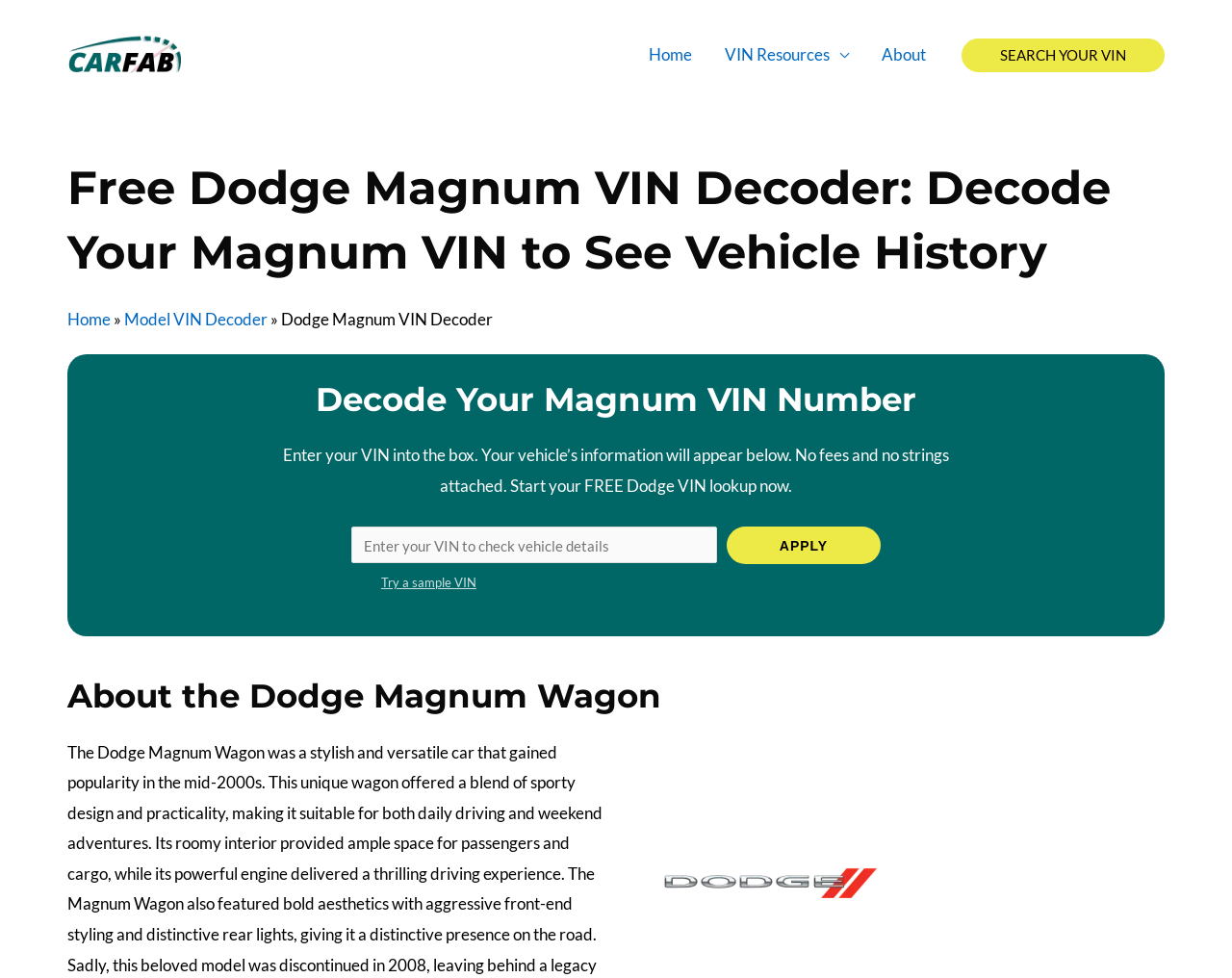Please find and provide the title of the webpage.

Free Dodge Magnum VIN Decoder: Decode Your Magnum VIN to See Vehicle History